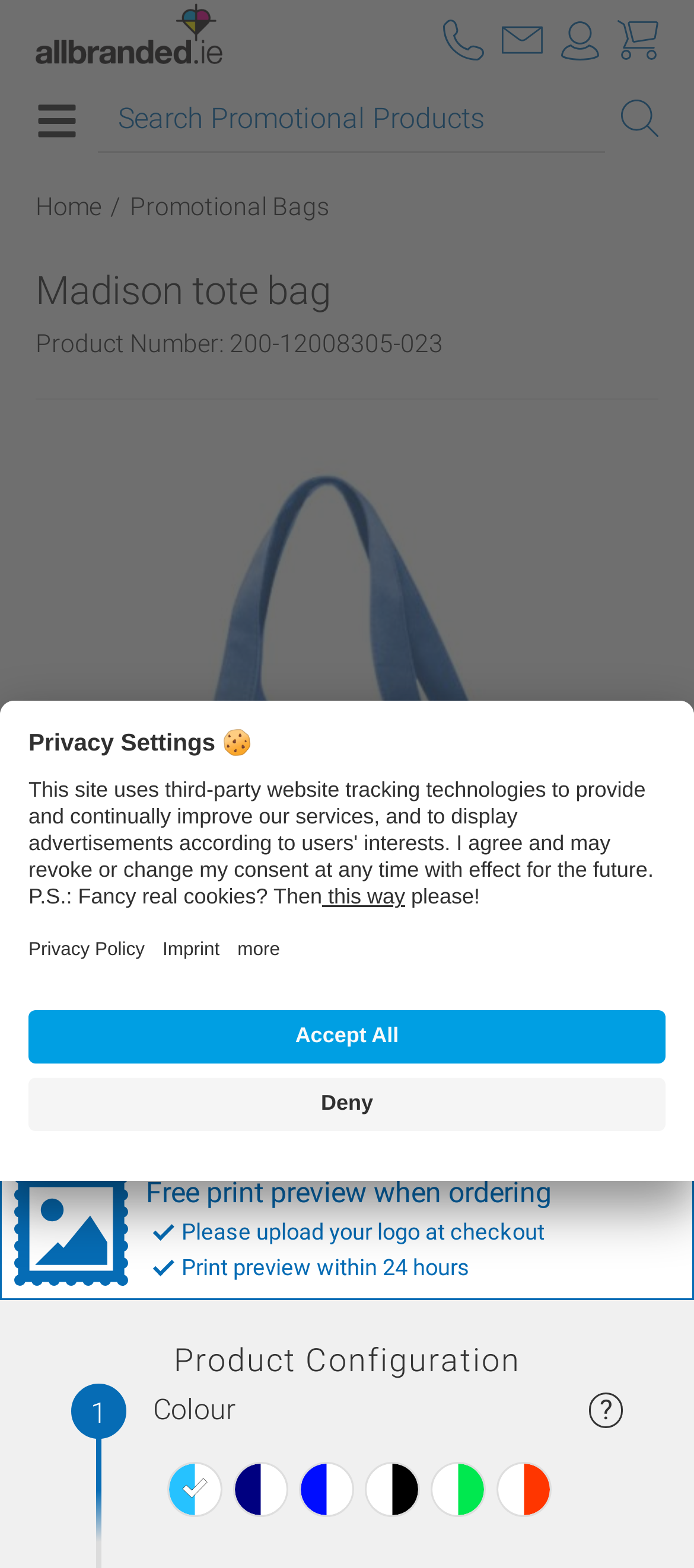Given the content of the image, can you provide a detailed answer to the question?
What is the function of the 'Order Sample' button?

I inferred the function of the button by its label 'Order Sample' and its position among other buttons with similar functions, suggesting that it is used to order a sample of the Madison tote bag.